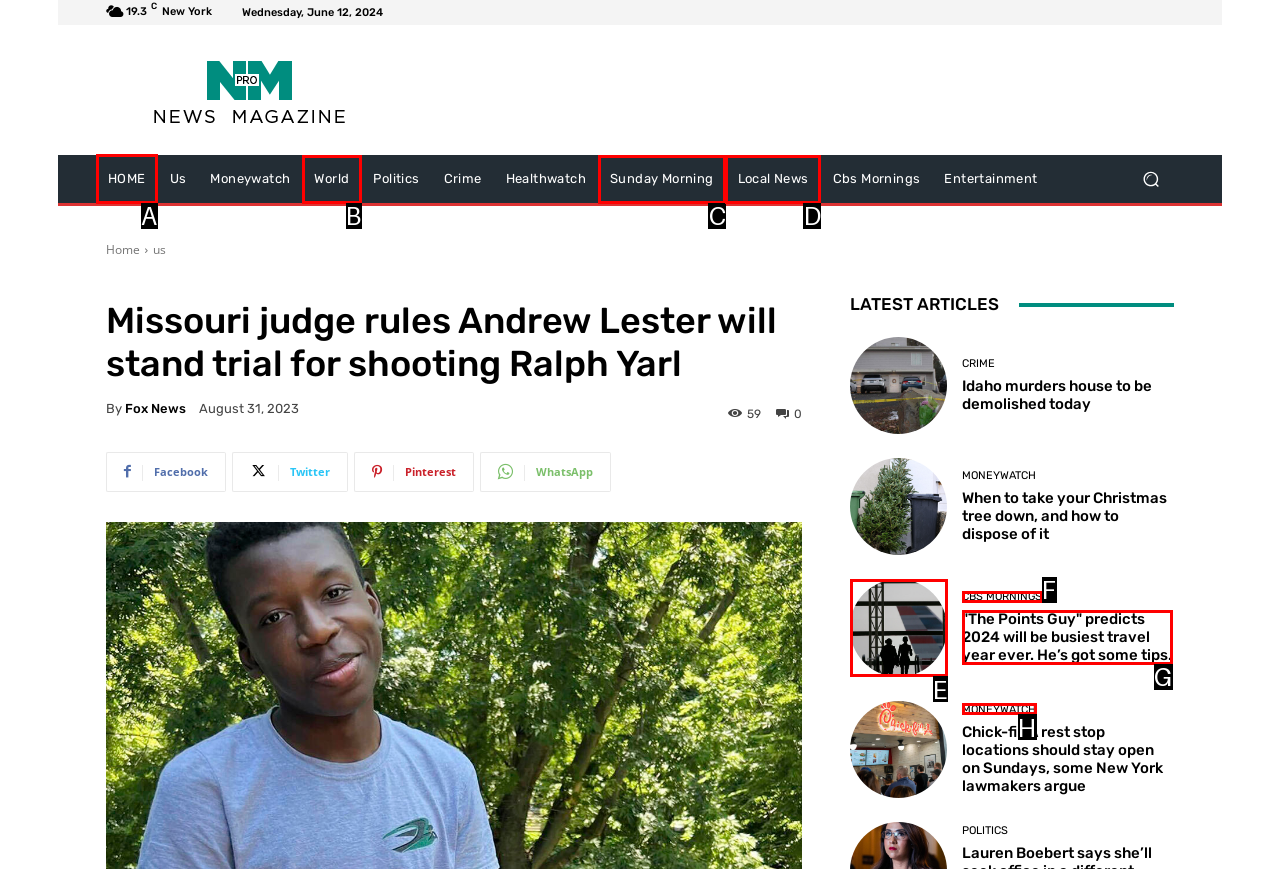Specify which UI element should be clicked to accomplish the task: Click the 'HOME' link. Answer with the letter of the correct choice.

A